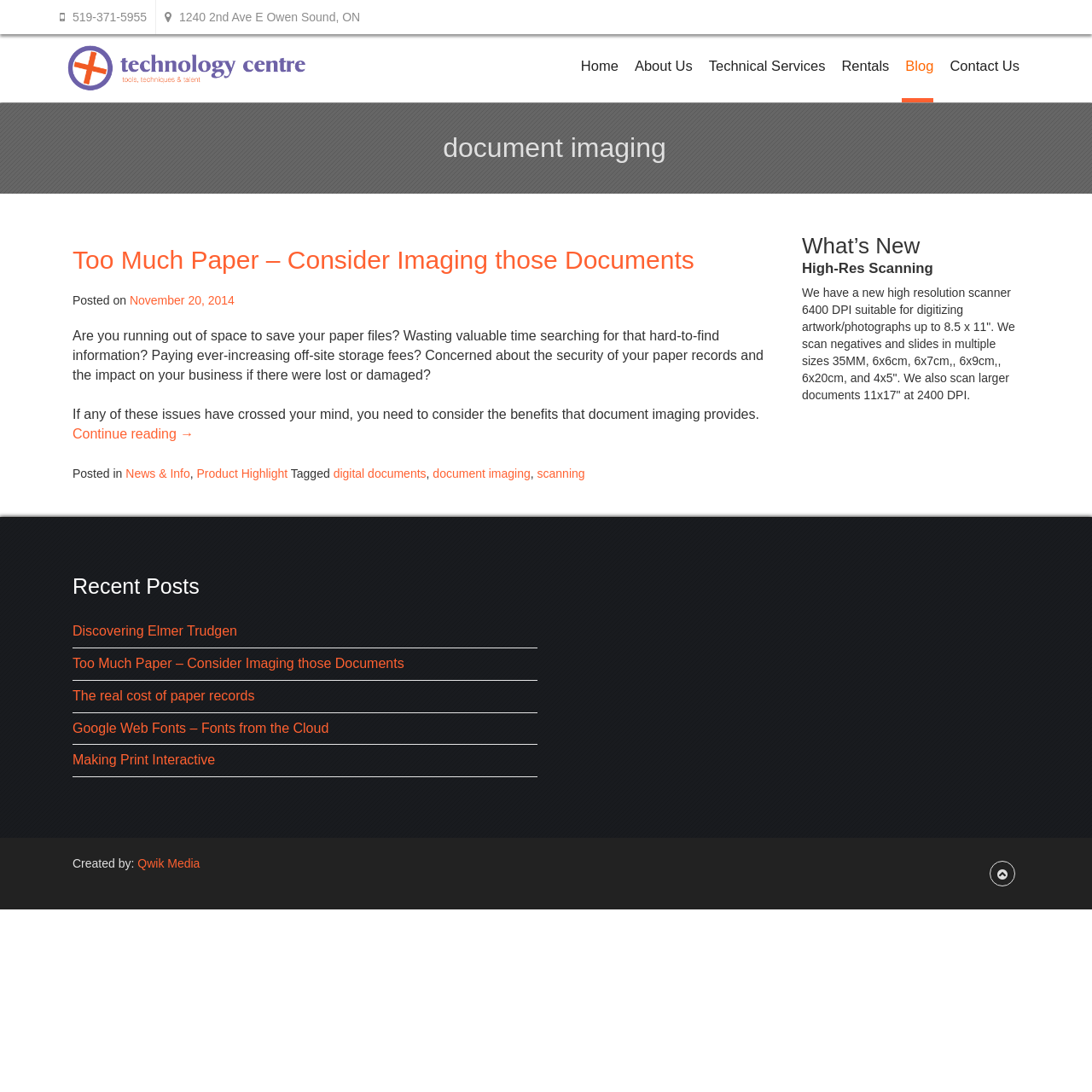Use a single word or phrase to answer the question: What is the phone number on the top left?

519-371-5955